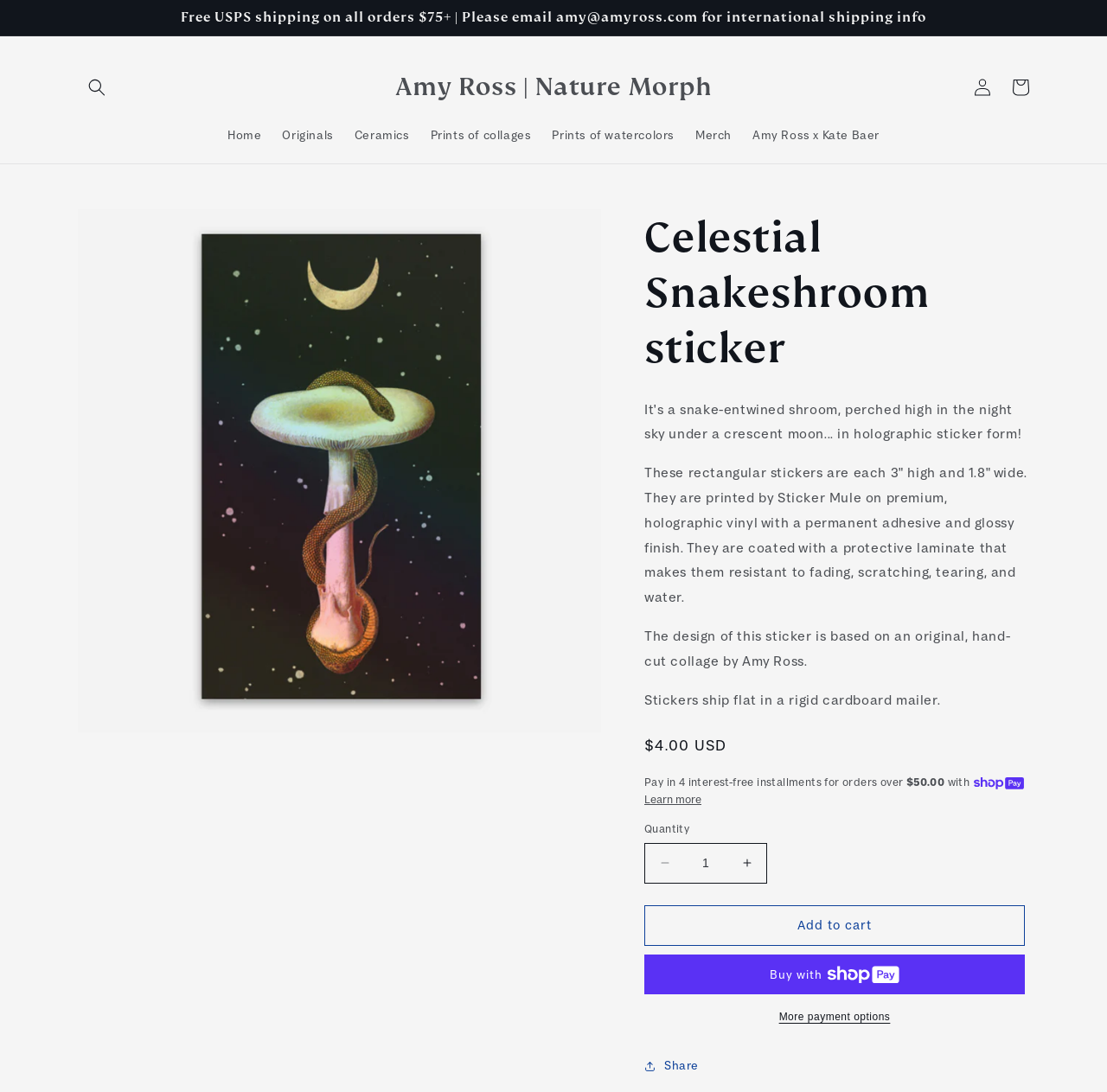Please locate the bounding box coordinates for the element that should be clicked to achieve the following instruction: "Learn more about payment options". Ensure the coordinates are given as four float numbers between 0 and 1, i.e., [left, top, right, bottom].

[0.582, 0.724, 0.634, 0.74]